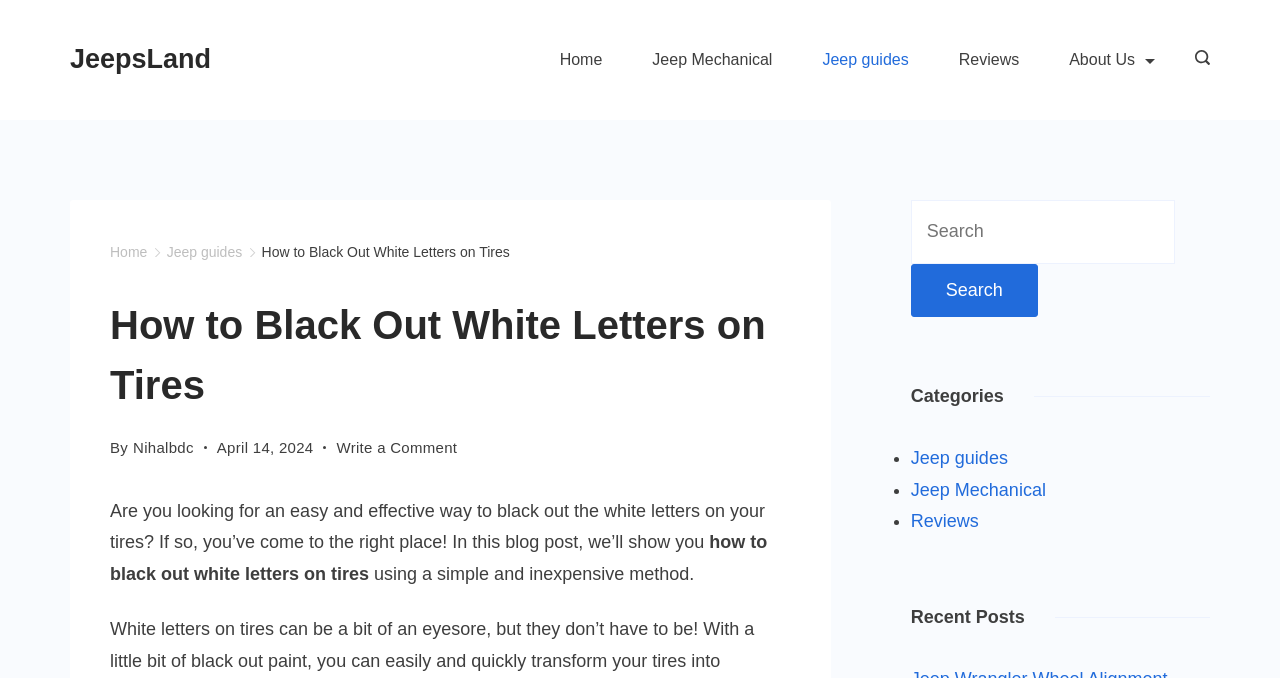Please specify the bounding box coordinates of the region to click in order to perform the following instruction: "Click on the 'JeepsLand' link".

[0.055, 0.065, 0.165, 0.11]